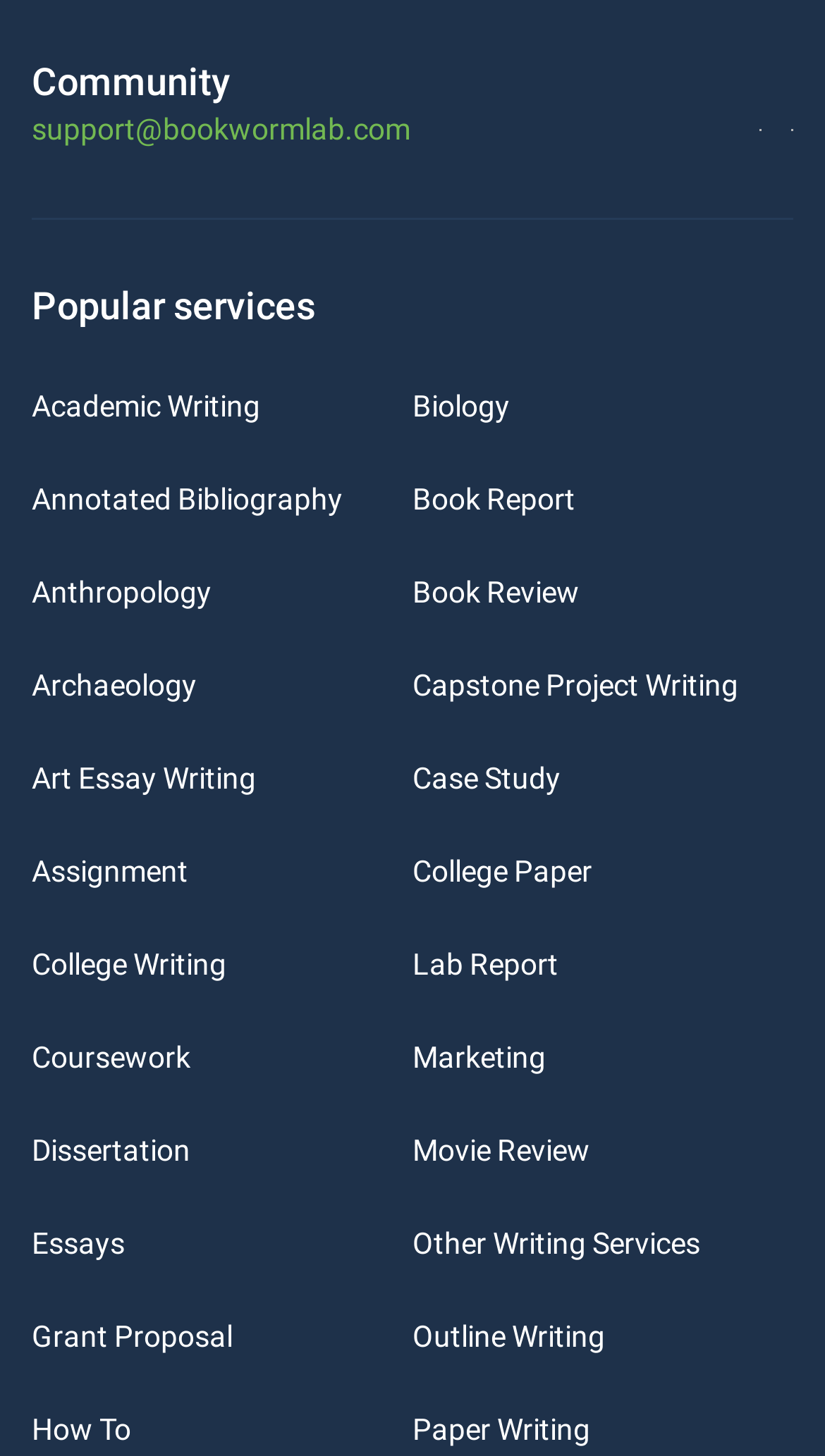Use a single word or phrase to answer the question:
How many social media links are there?

2